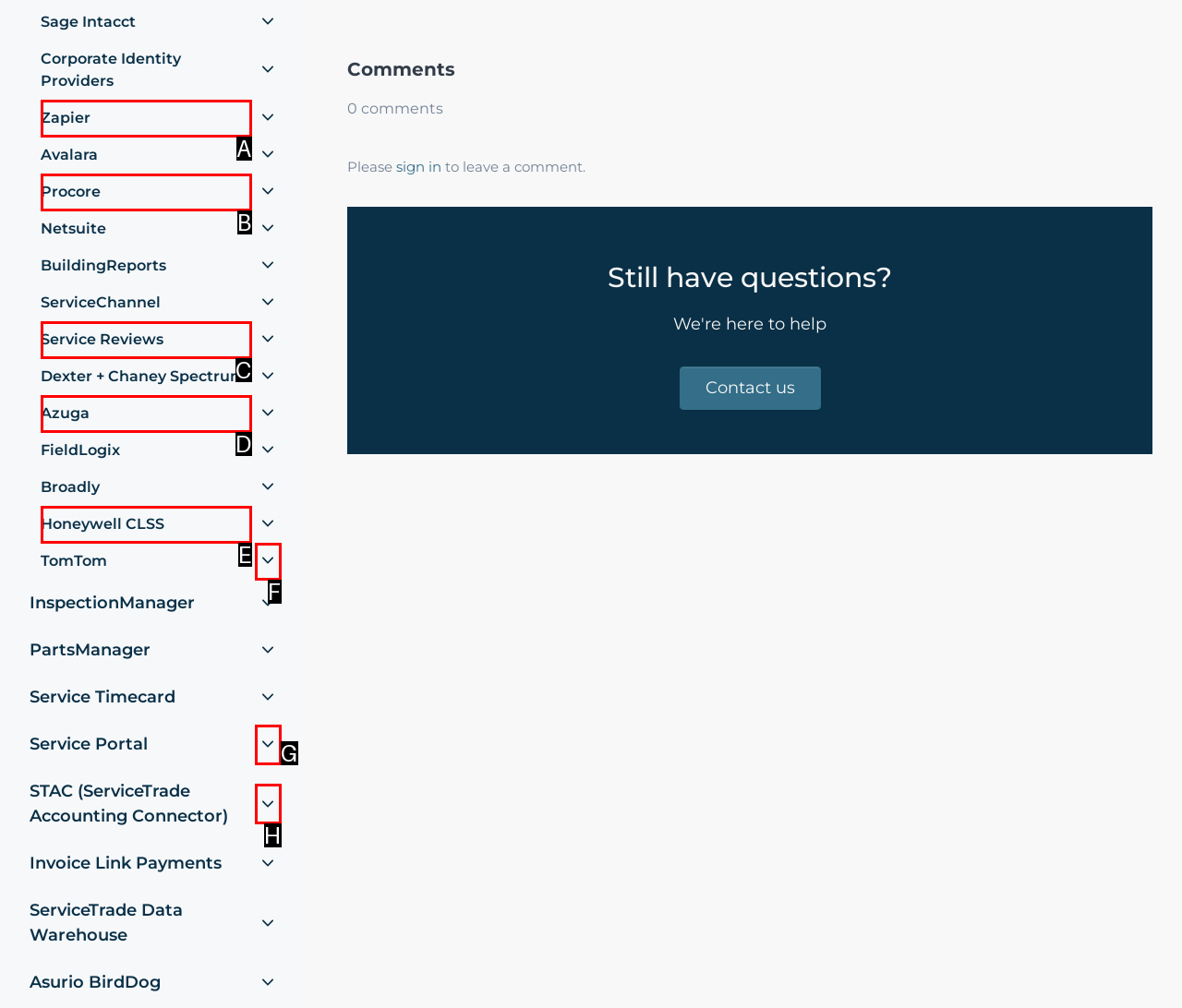Find the UI element described as: parent_node: TomTom
Reply with the letter of the appropriate option.

F